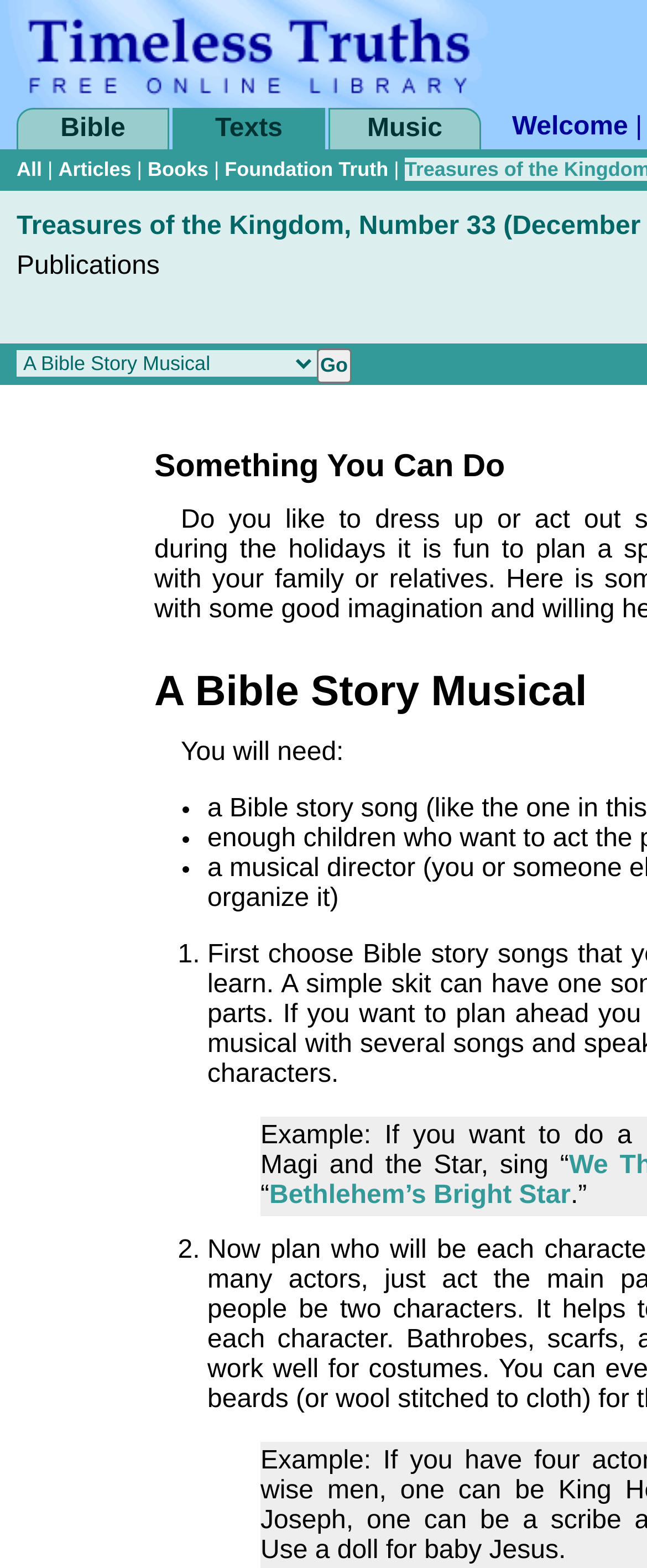Find and specify the bounding box coordinates that correspond to the clickable region for the instruction: "Click on the 'Go' button".

[0.49, 0.222, 0.543, 0.244]